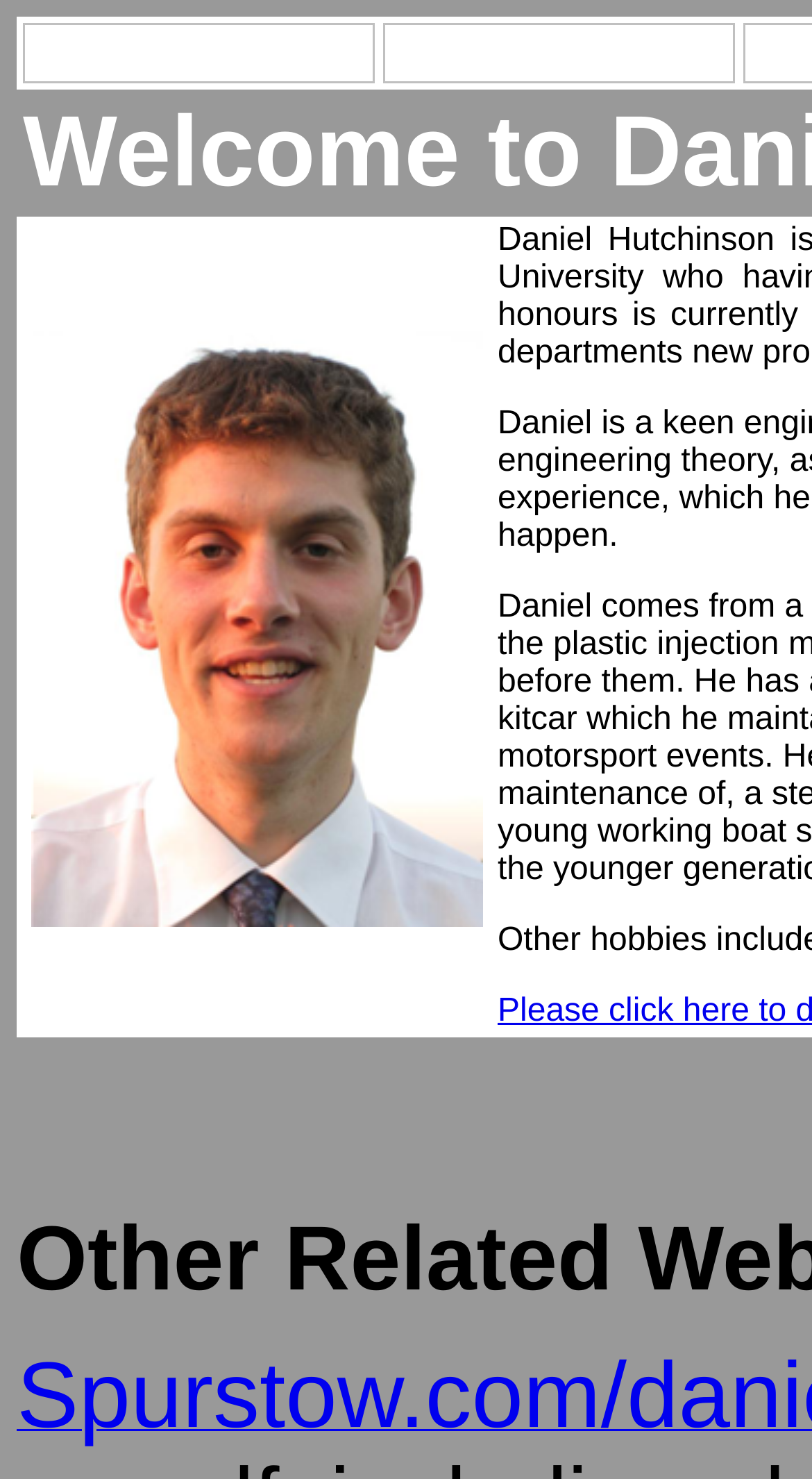How many images are on the webpage?
Answer the question with a single word or phrase derived from the image.

3